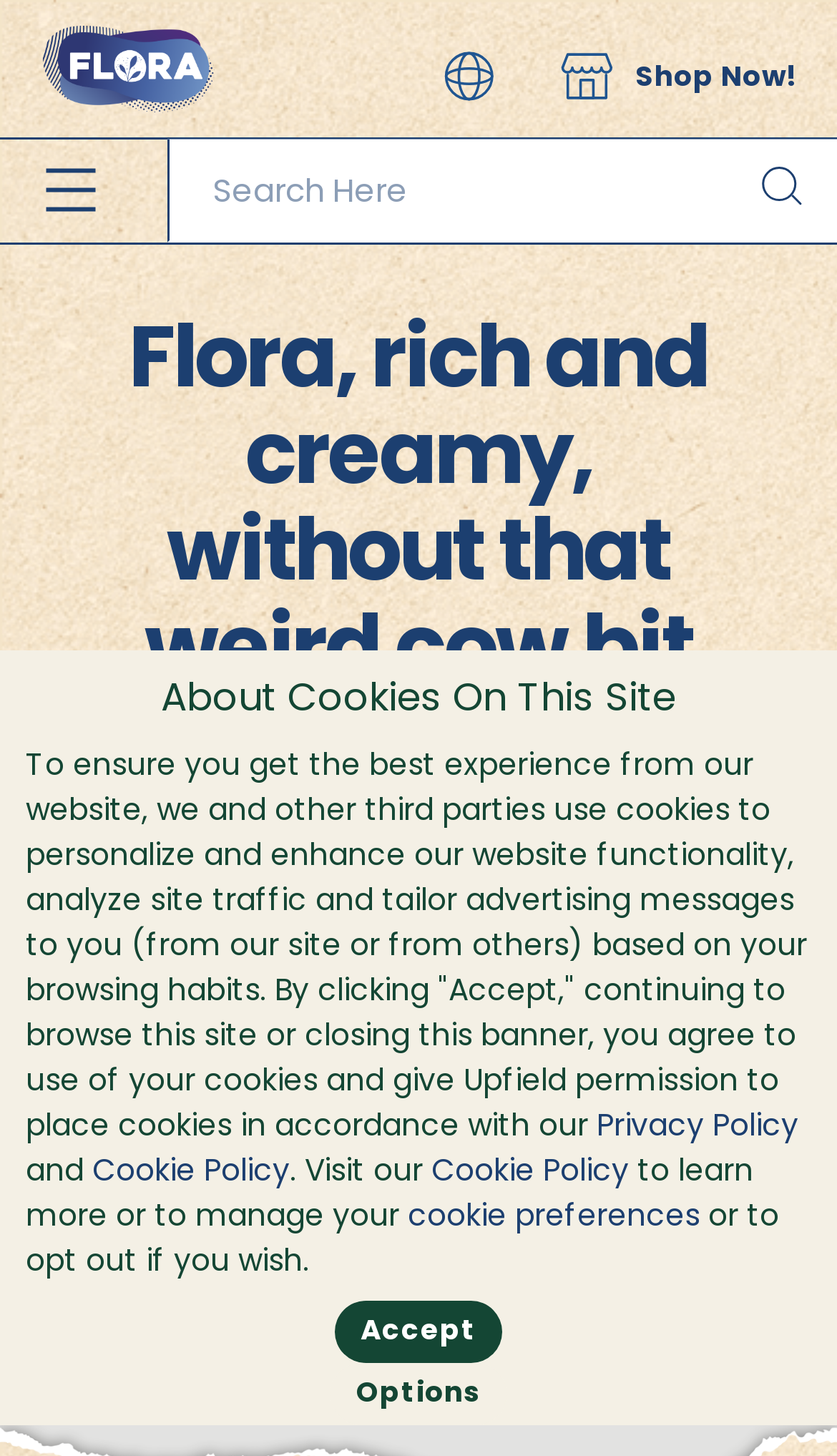Kindly determine the bounding box coordinates for the area that needs to be clicked to execute this instruction: "Visit the store locator".

[0.669, 0.034, 0.733, 0.071]